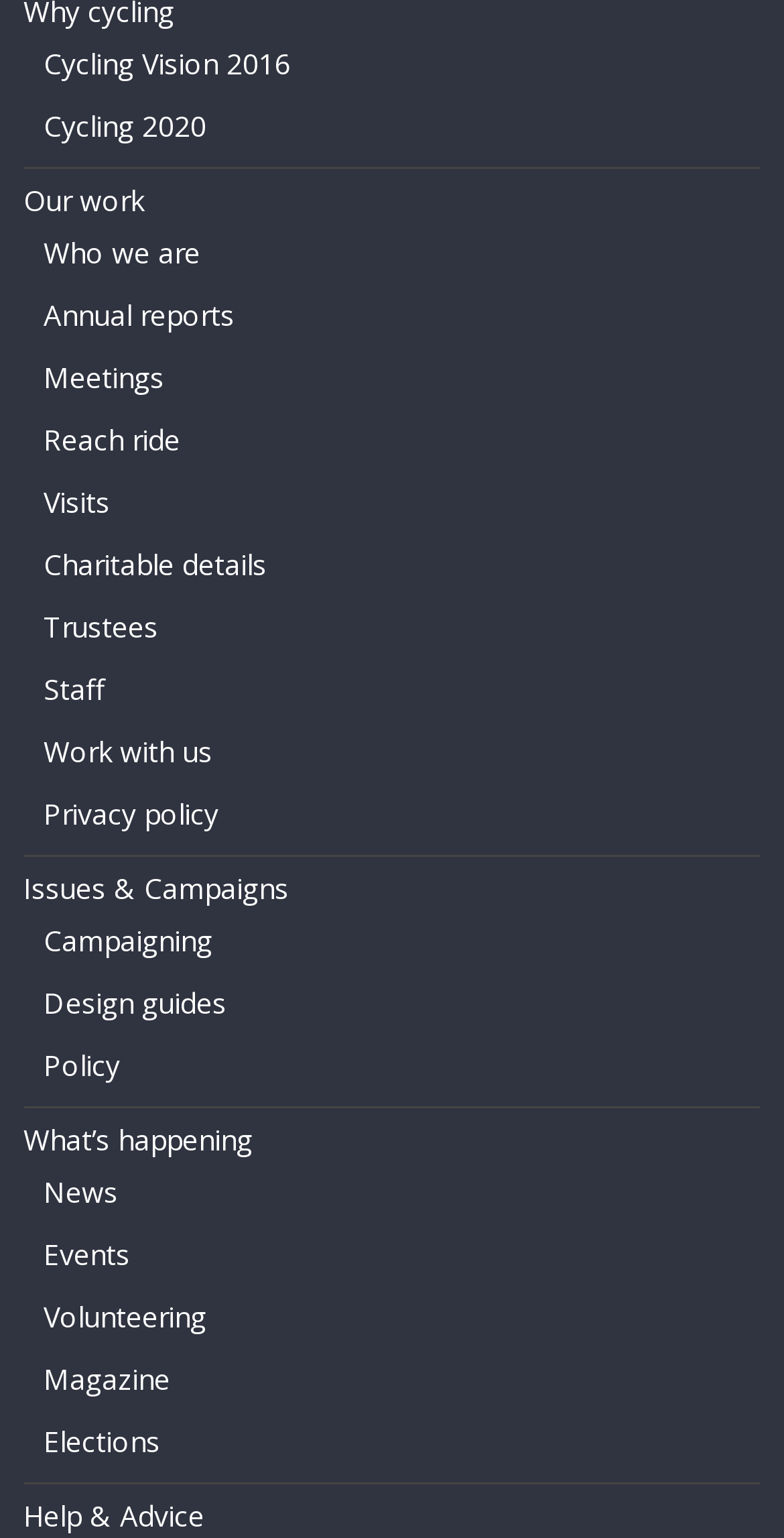Find the bounding box coordinates of the element I should click to carry out the following instruction: "Get help and advice".

[0.03, 0.973, 0.261, 0.998]